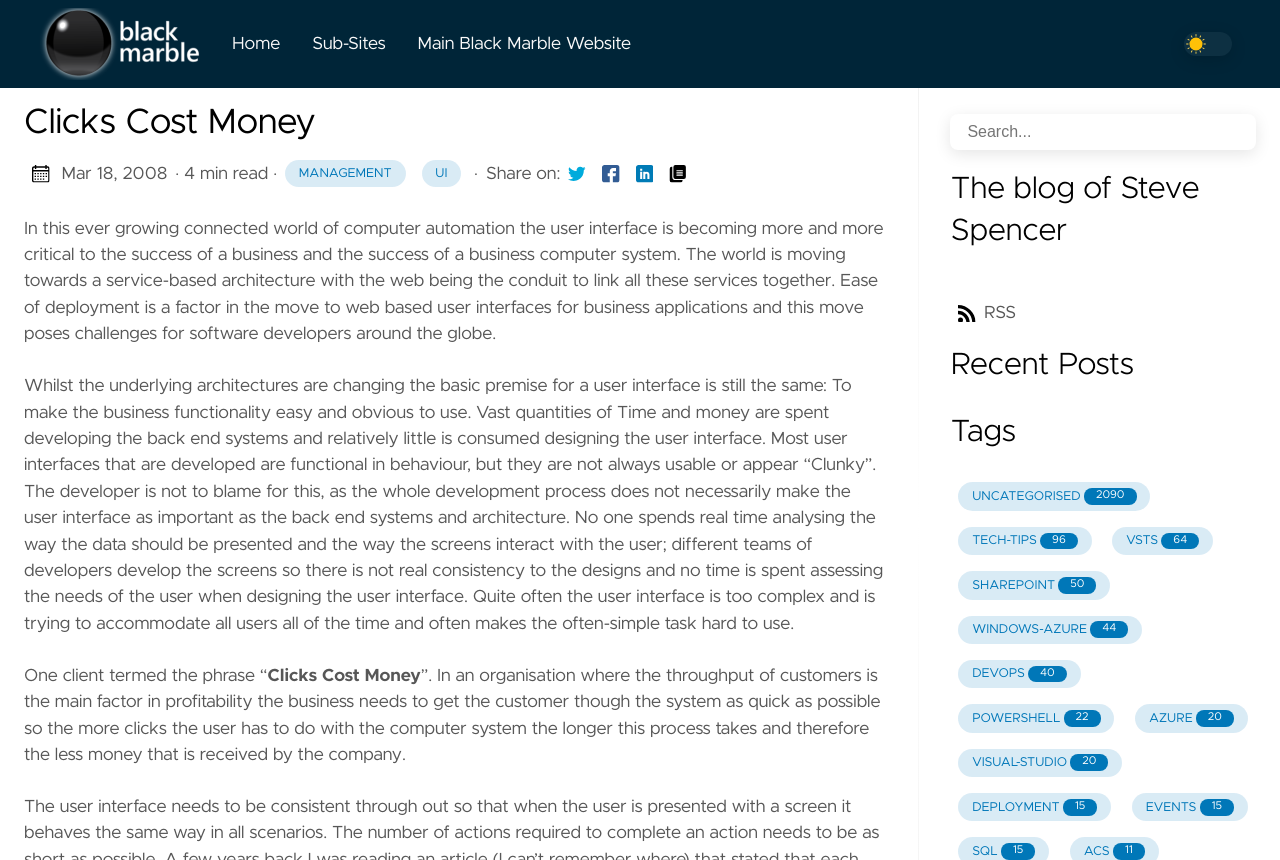Determine the bounding box coordinates for the clickable element required to fulfill the instruction: "Click on the 'Home' link". Provide the coordinates as four float numbers between 0 and 1, i.e., [left, top, right, bottom].

[0.169, 0.027, 0.231, 0.076]